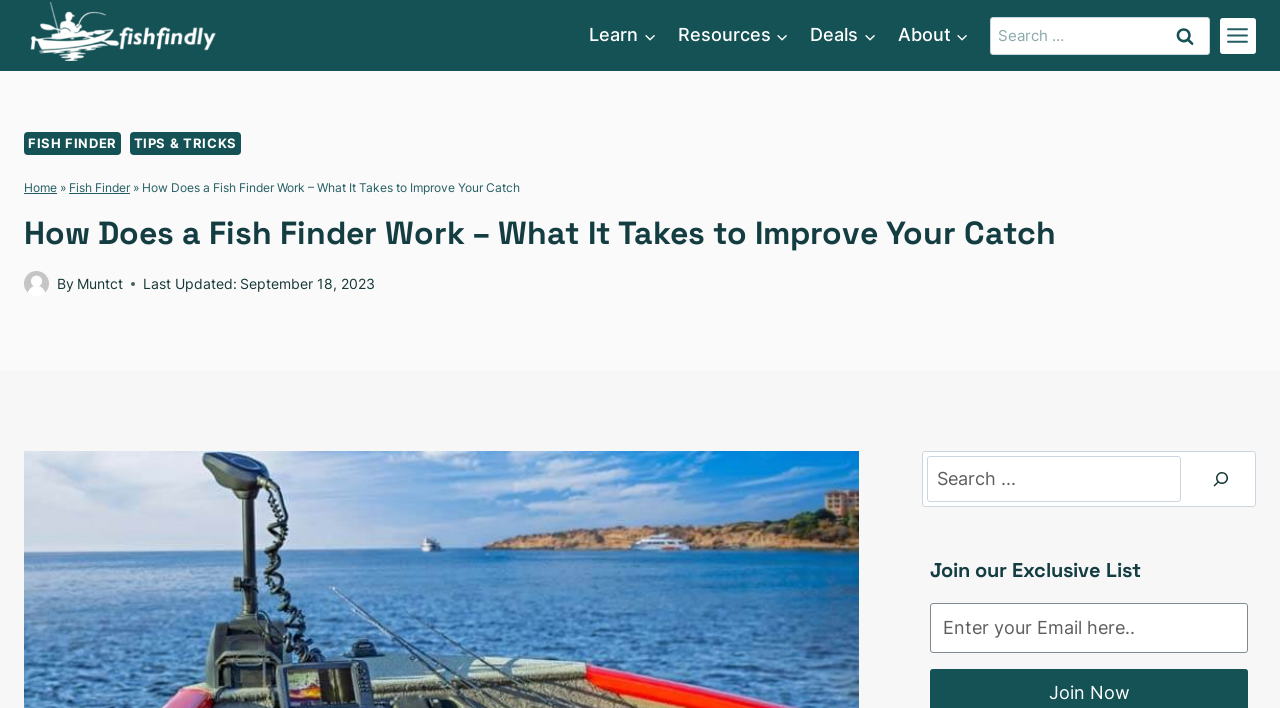Who is the author of the article?
Please answer using one word or phrase, based on the screenshot.

Muntct